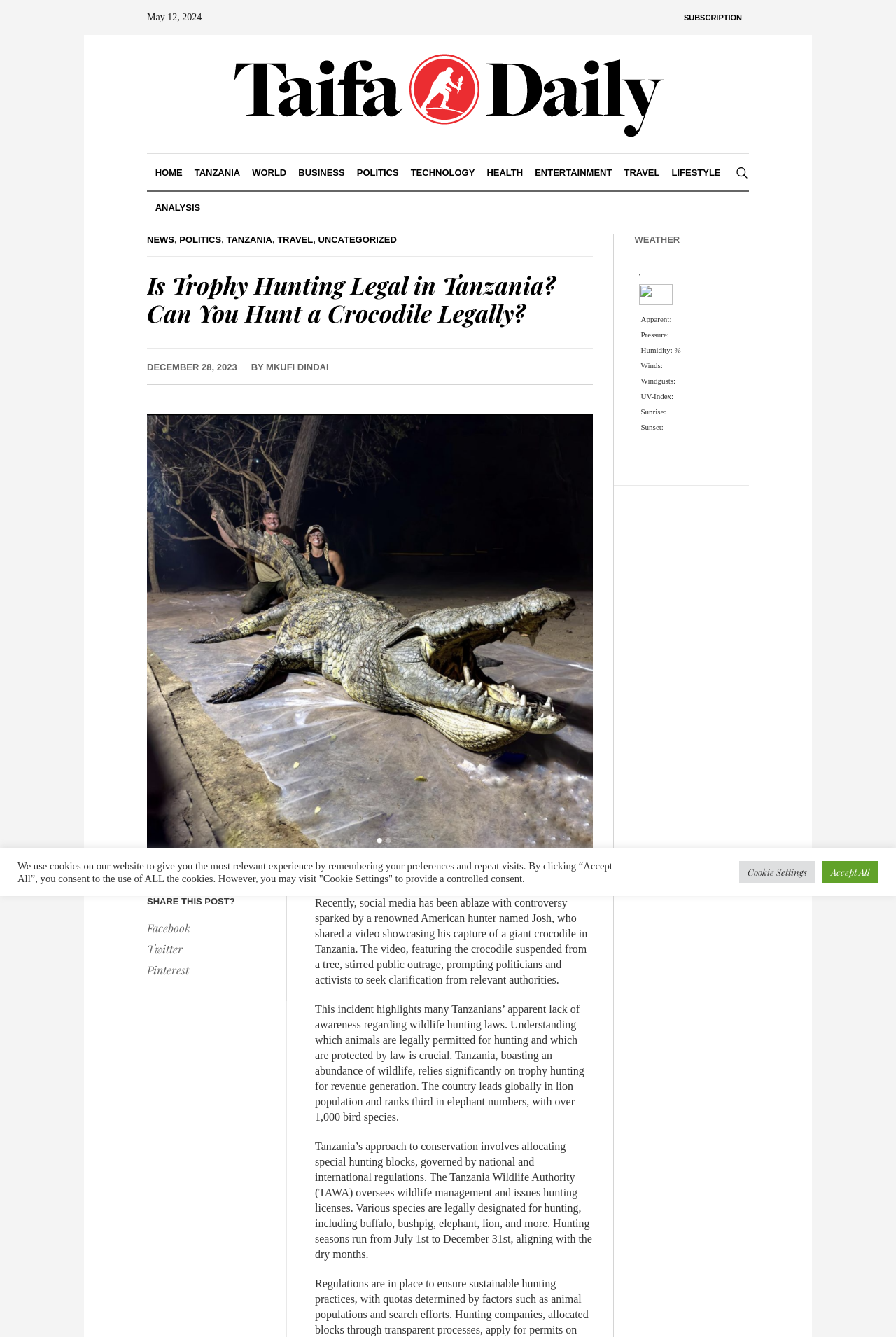Given the following UI element description: "Mkufi Dindai", find the bounding box coordinates in the webpage screenshot.

[0.297, 0.271, 0.367, 0.279]